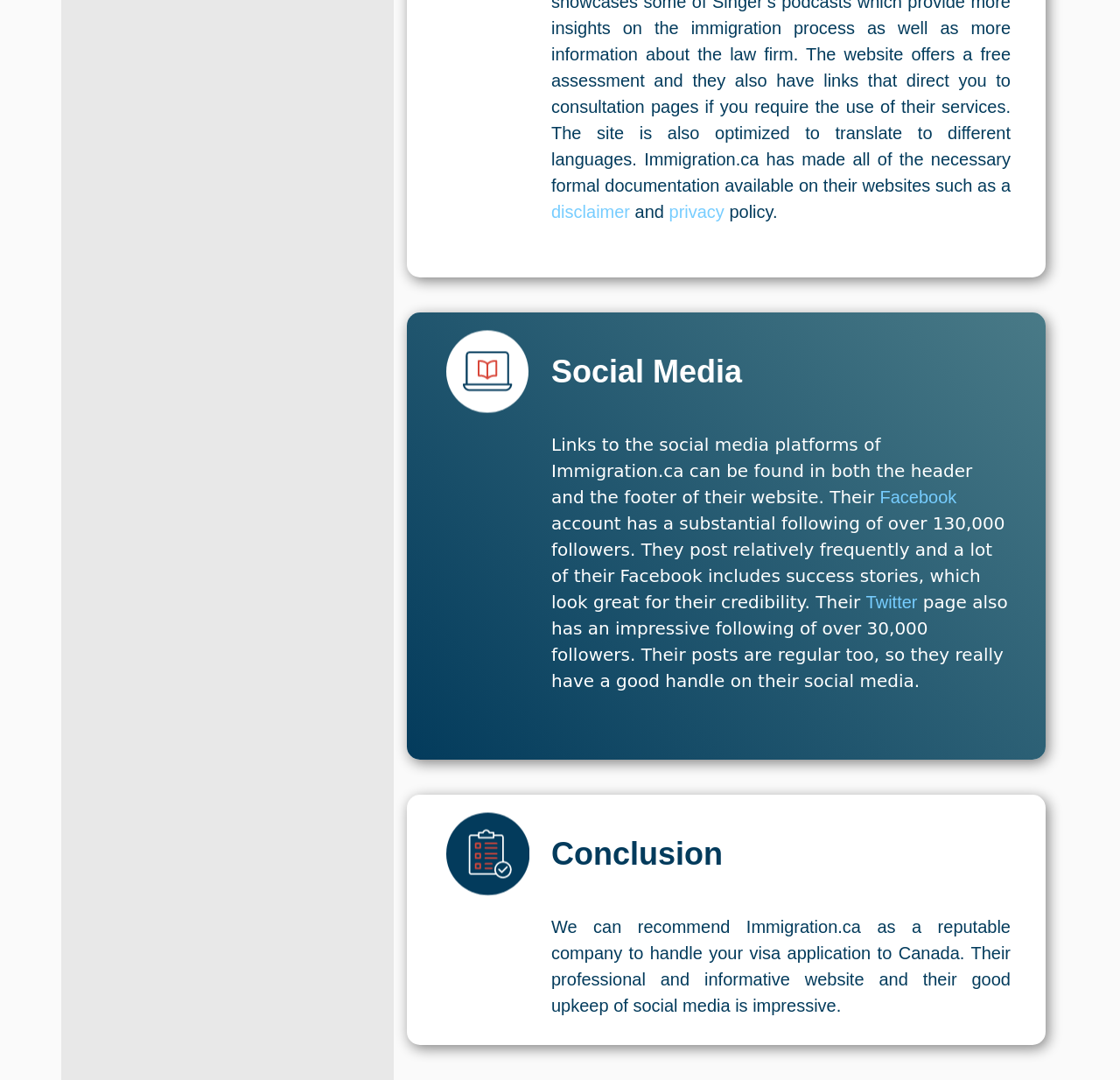Use a single word or phrase to answer the question: How many followers does the Twitter page have?

over 30,000